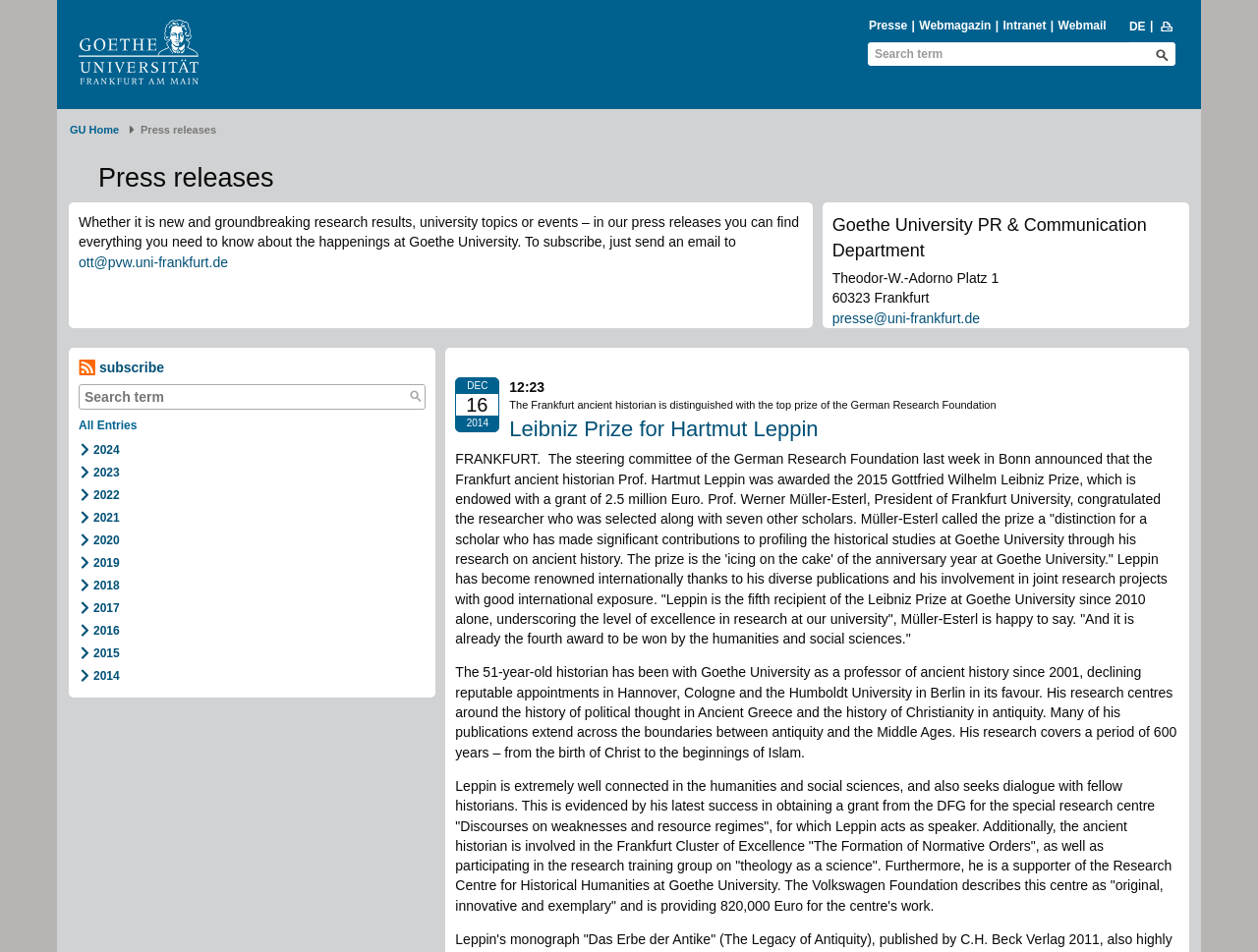Identify the bounding box coordinates for the element that needs to be clicked to fulfill this instruction: "Read the press release about Leibniz Prize for Hartmut Leppin". Provide the coordinates in the format of four float numbers between 0 and 1: [left, top, right, bottom].

[0.405, 0.437, 0.65, 0.463]